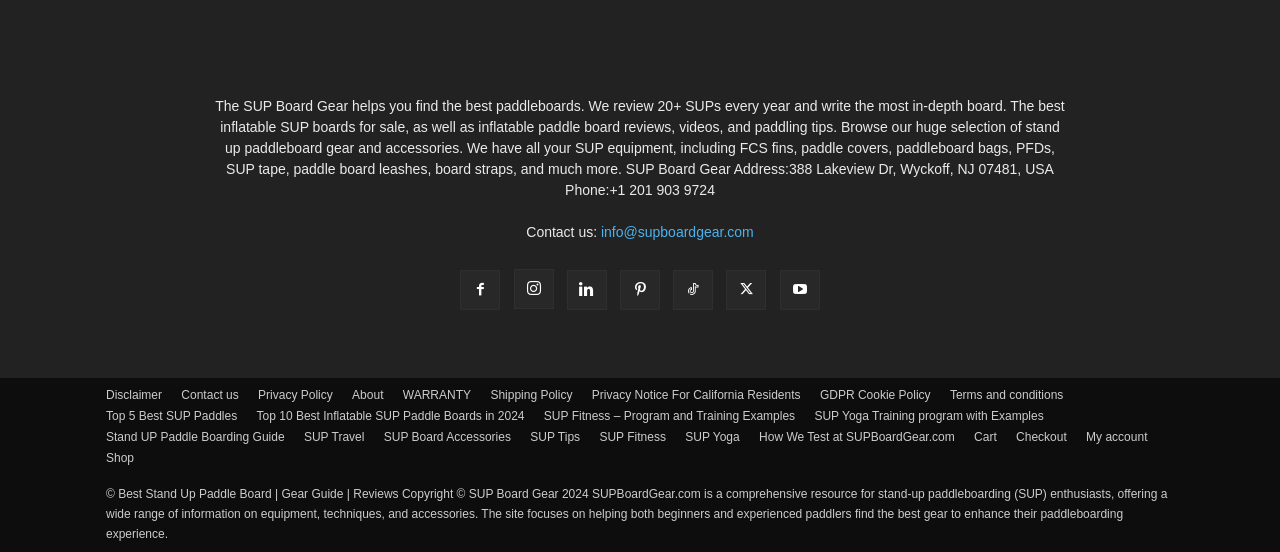Determine the bounding box coordinates of the clickable element to achieve the following action: 'Browse stand up paddleboard gear and accessories'. Provide the coordinates as four float values between 0 and 1, formatted as [left, top, right, bottom].

[0.168, 0.177, 0.832, 0.358]